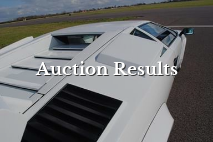Explain in detail what you see in the image.

The image showcases a sleek, high-performance vehicle, captured from a dynamic perspective that emphasizes its distinctive styling. The backdrop hints at an expansive outdoor setting, perfect for showcasing luxury automobiles. Prominently displayed across the image is the text "Auction Results," indicating a focus on the outcomes of recent automobile auctions. This suggests that the featured vehicle may be part of an exclusive auction, appealing to collectors and enthusiasts interested in high-value automotive investments. The overall aesthetic conveys a sense of sophistication and the thrill of classic and sportscar auctions.